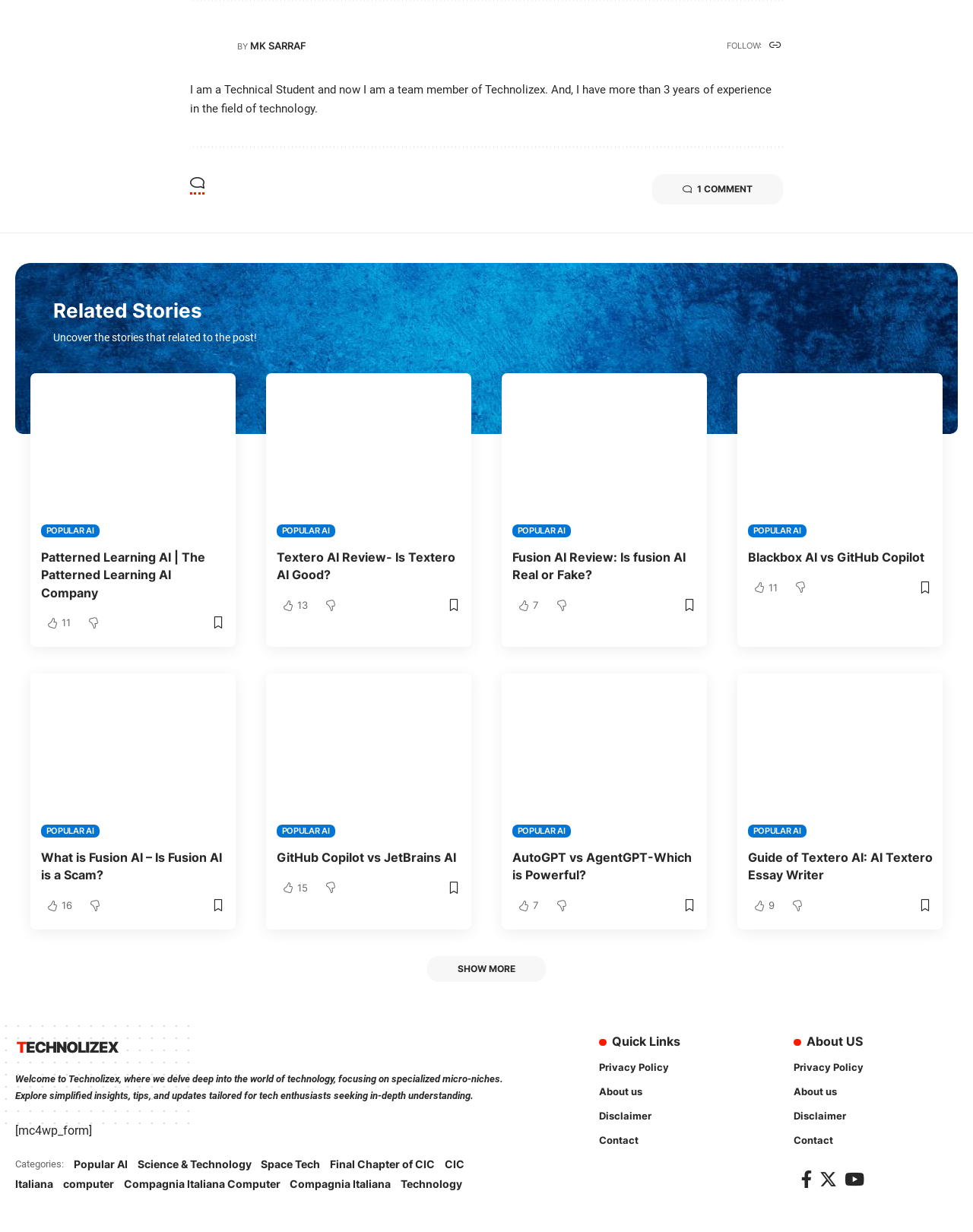Please specify the bounding box coordinates of the clickable section necessary to execute the following command: "Visit the 'Patterned Learning AI' webpage".

[0.031, 0.303, 0.242, 0.436]